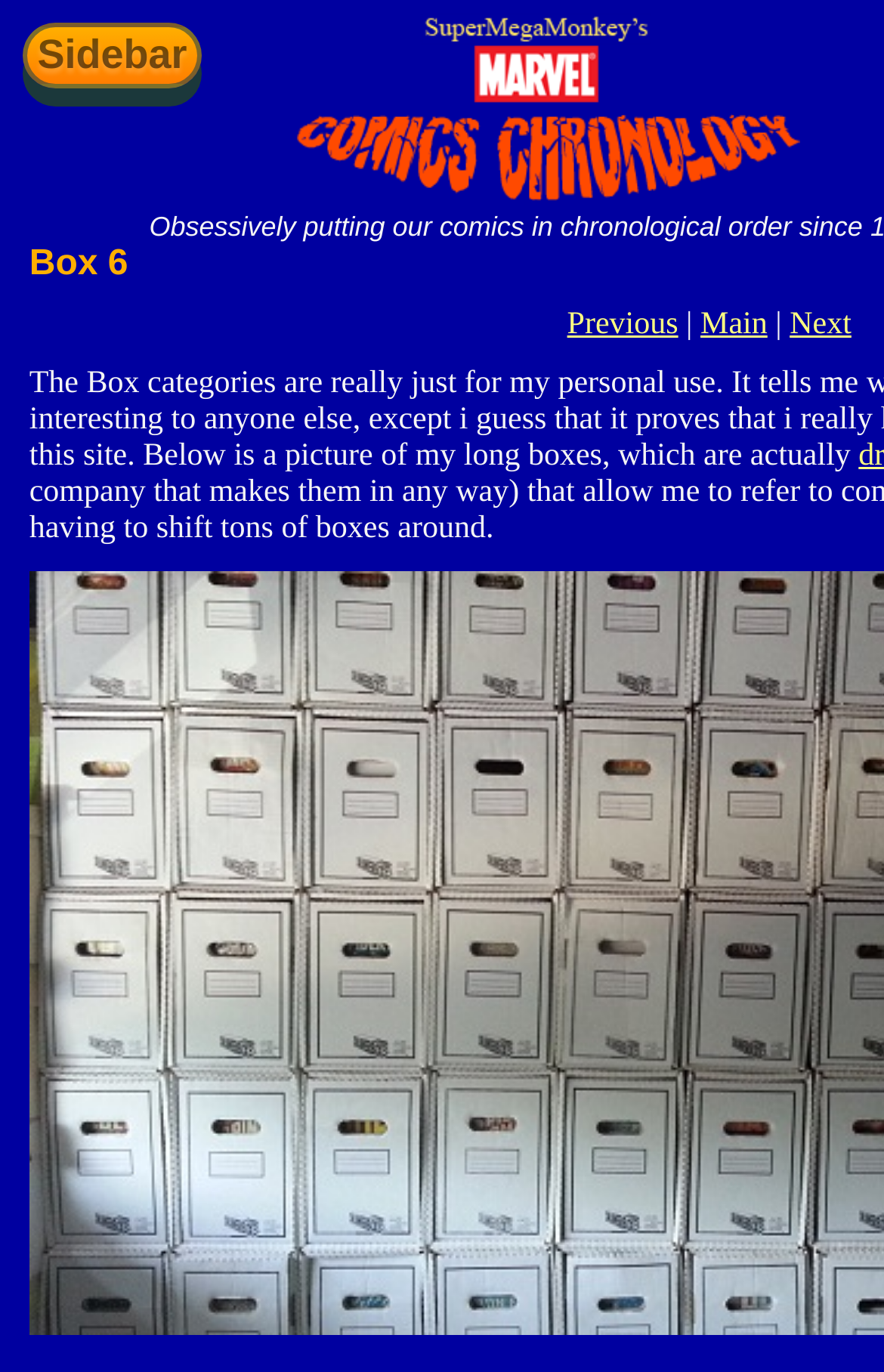Provide the bounding box coordinates of the HTML element described as: "Sidebar". The bounding box coordinates should be four float numbers between 0 and 1, i.e., [left, top, right, bottom].

[0.026, 0.017, 0.228, 0.064]